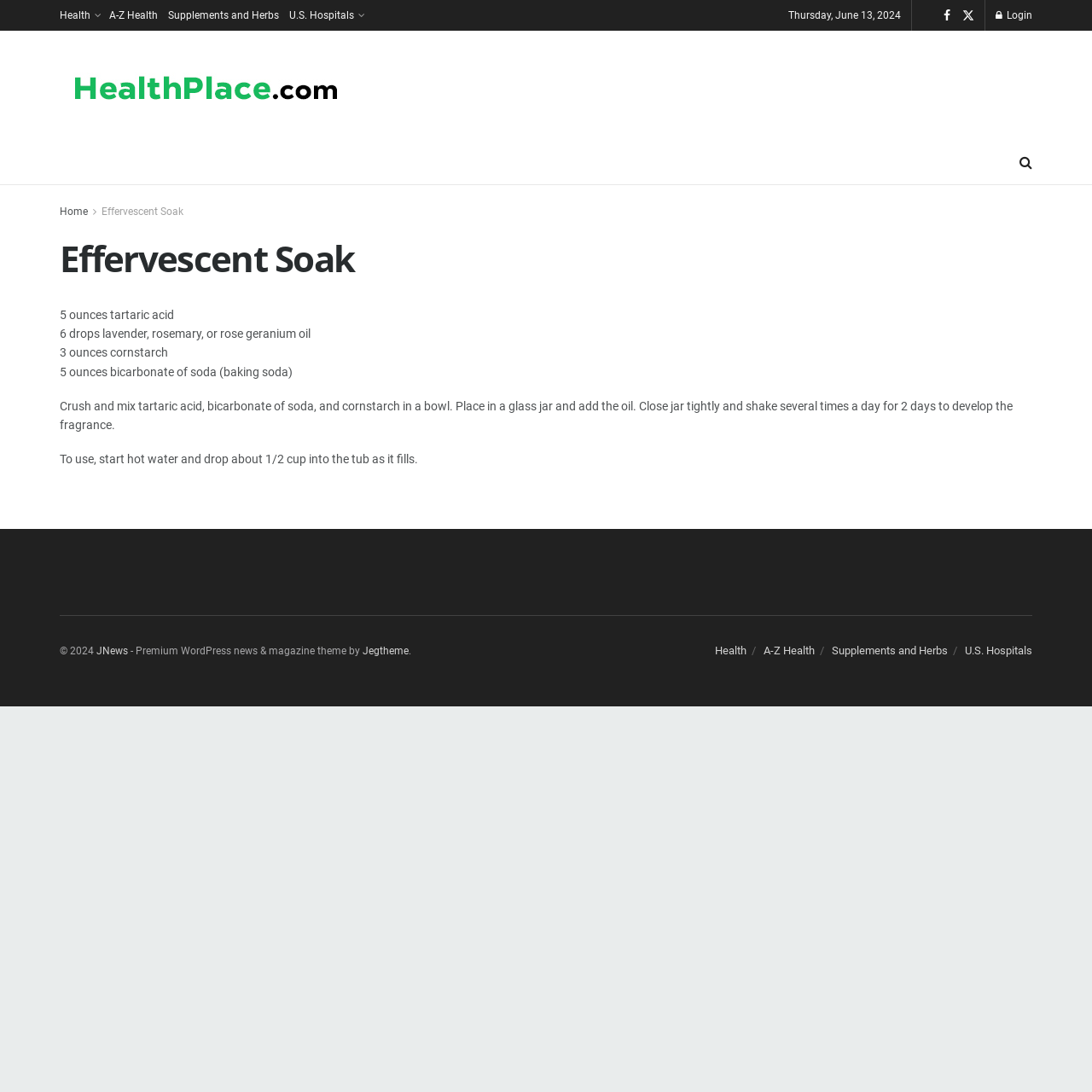Please find the bounding box coordinates (top-left x, top-left y, bottom-right x, bottom-right y) in the screenshot for the UI element described as follows: U.S. Hospitals

[0.265, 0.0, 0.332, 0.028]